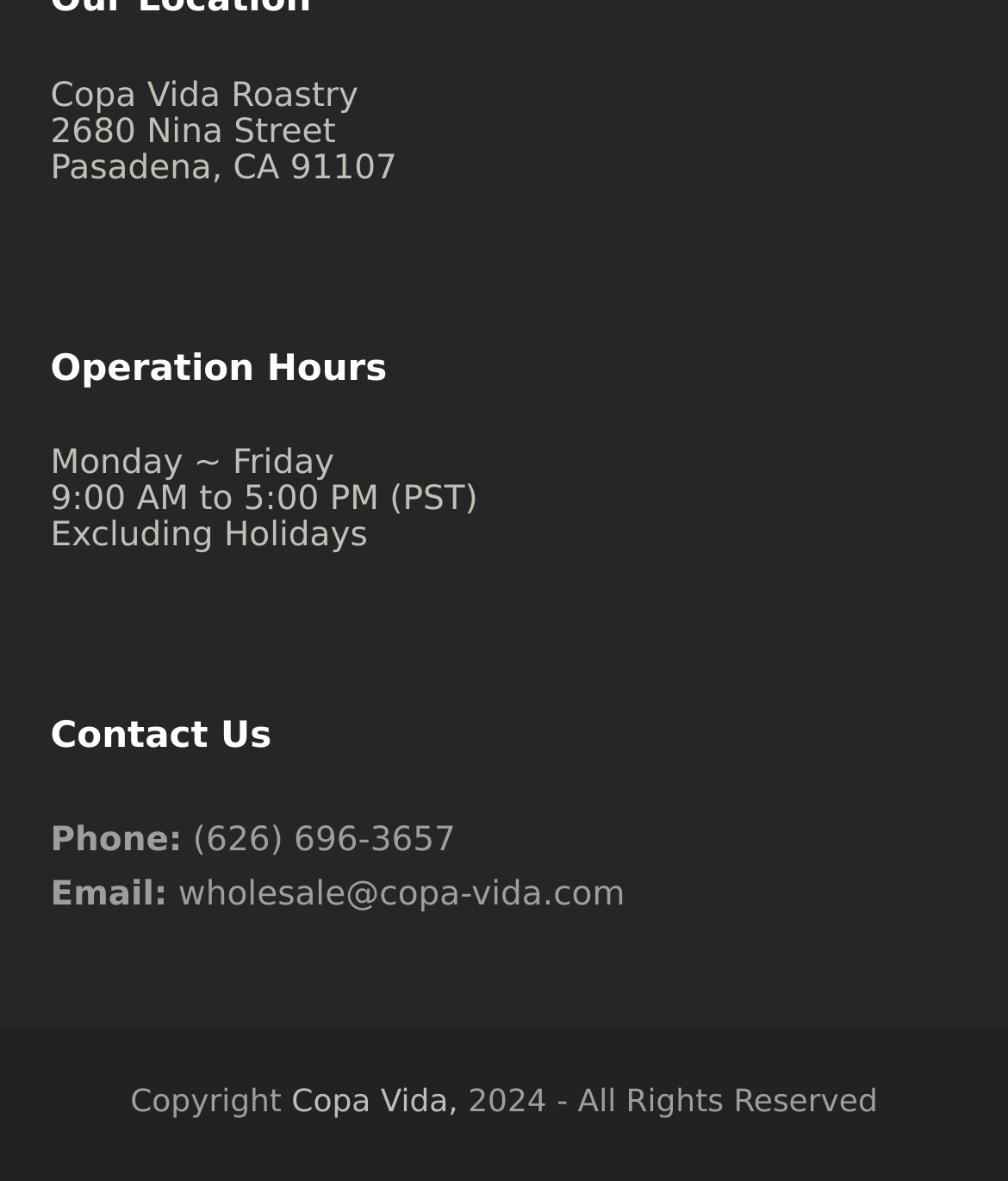Can you give a comprehensive explanation to the question given the content of the image?
What is the email address of the coffee roastery?

The email address of the coffee roastery can be found in the 'Contact Us' section of the webpage, where it is written as 'wholesale@copa-vida.com' next to the 'Email:' label.